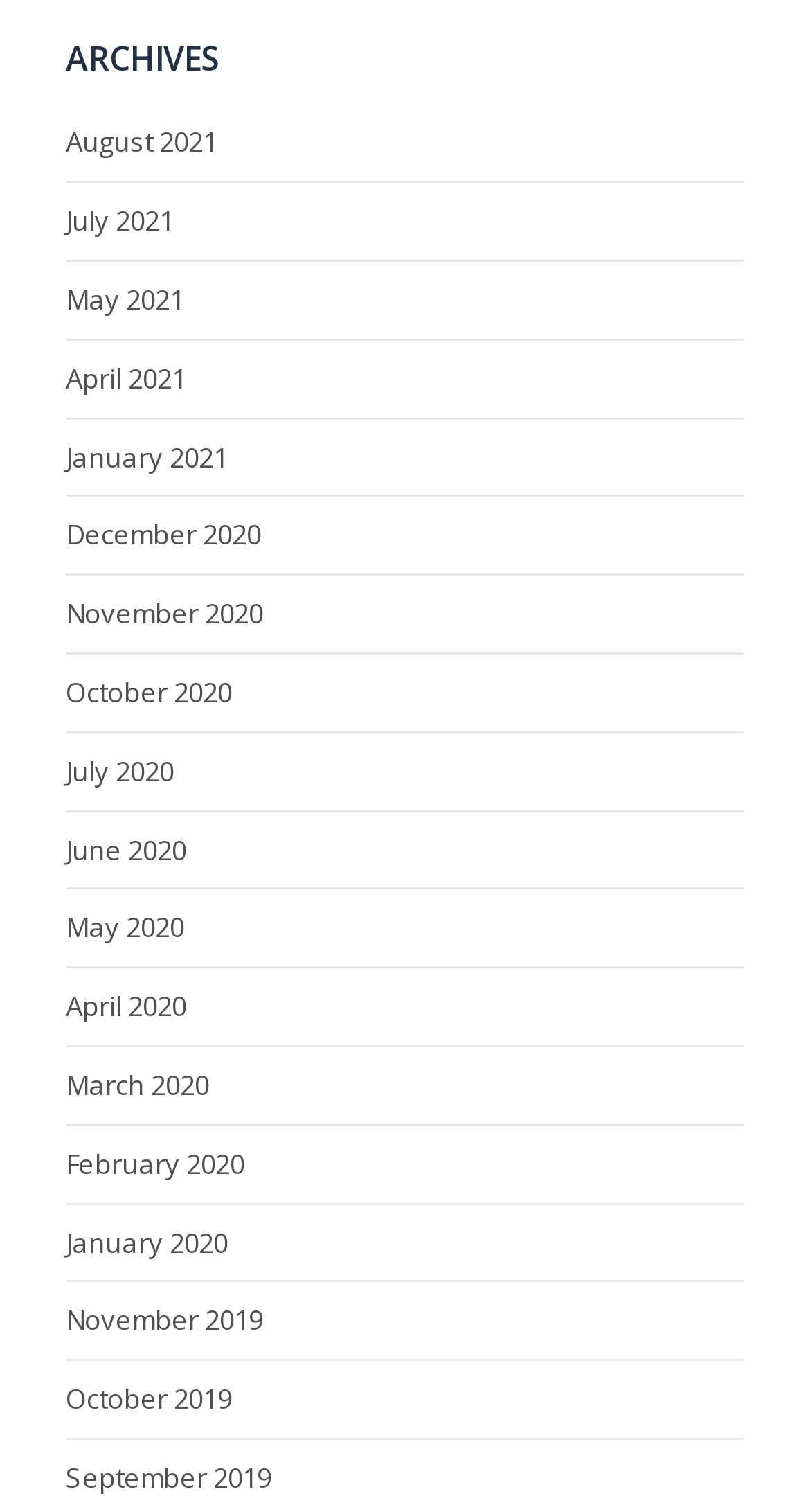Please predict the bounding box coordinates of the element's region where a click is necessary to complete the following instruction: "view archives for April 2021". The coordinates should be represented by four float numbers between 0 and 1, i.e., [left, top, right, bottom].

[0.081, 0.237, 0.23, 0.262]